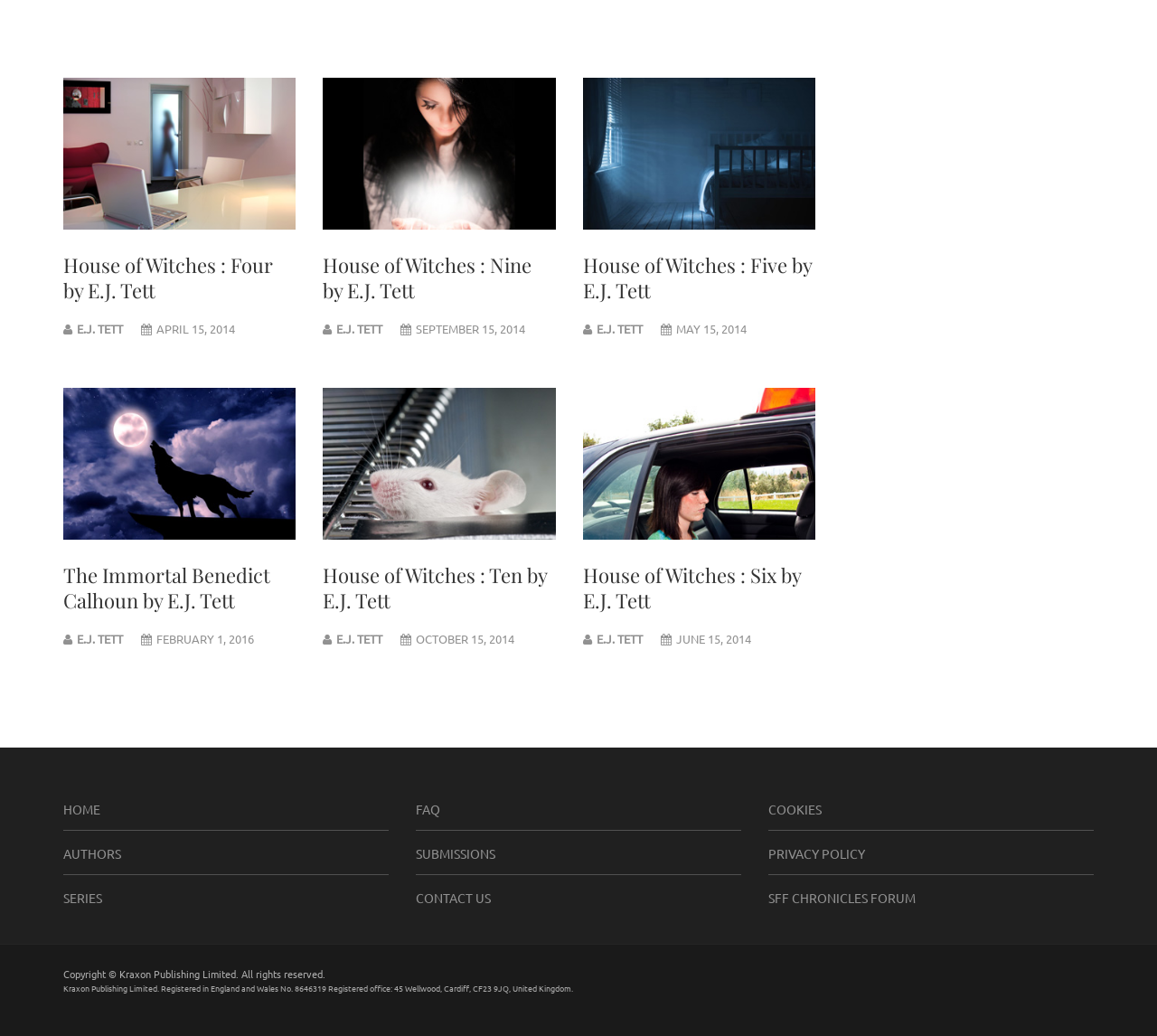Utilize the details in the image to thoroughly answer the following question: What is the registration number of Kraxon Publishing Limited? 

I found the answer by looking at the StaticText element with ID 98, which is a child element of the contentinfo element with ID 11. The text '8646319' is part of the registration information of Kraxon Publishing Limited.